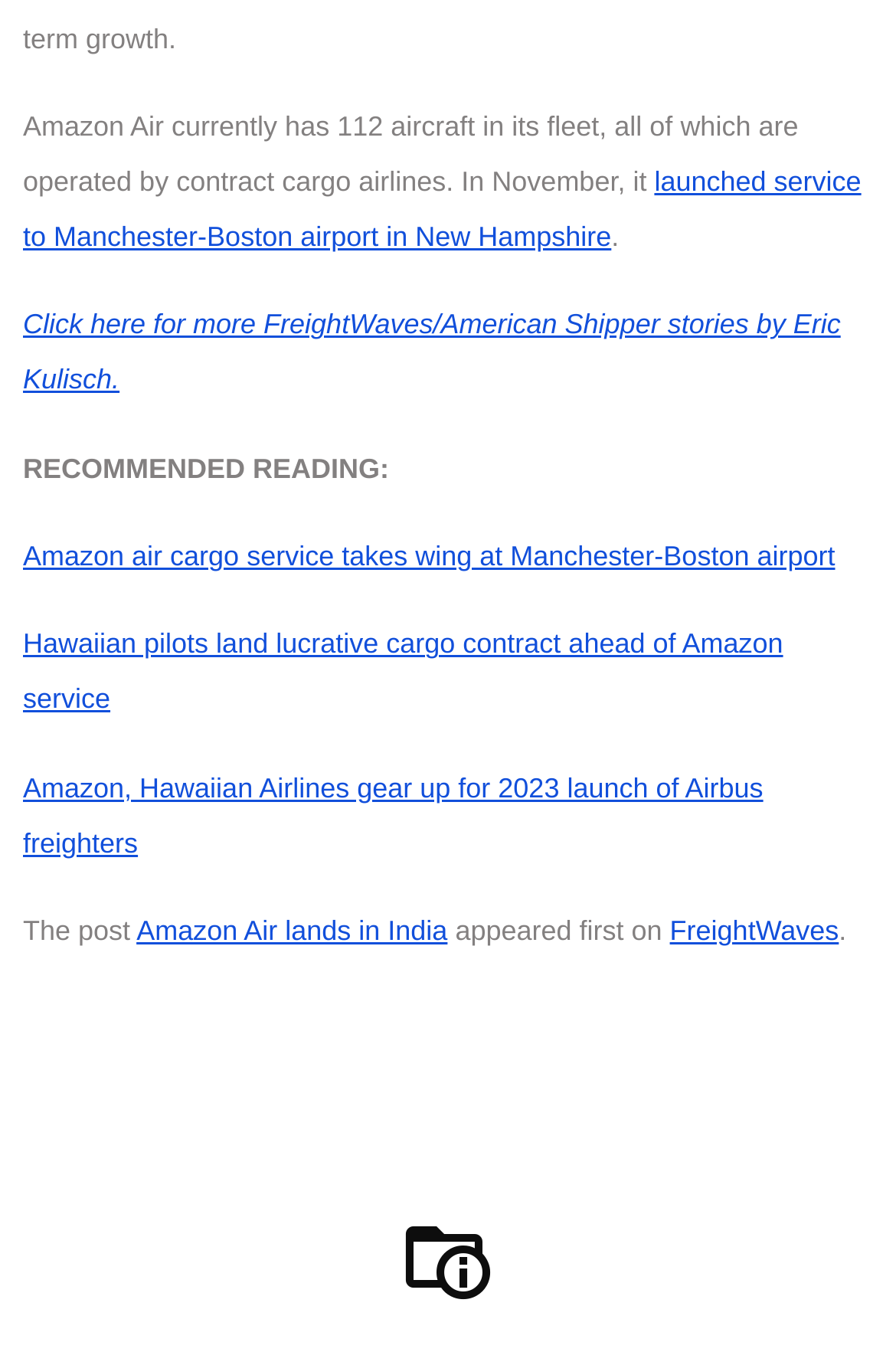How many links are there in the recommended reading section?
Please give a detailed and elaborate answer to the question.

The recommended reading section contains four links: 'Amazon air cargo service takes wing at Manchester-Boston airport', 'Hawaiian pilots land lucrative cargo contract ahead of Amazon service', 'Amazon, Hawaiian Airlines gear up for 2023 launch of Airbus freighters', and 'Amazon Air lands in India'.